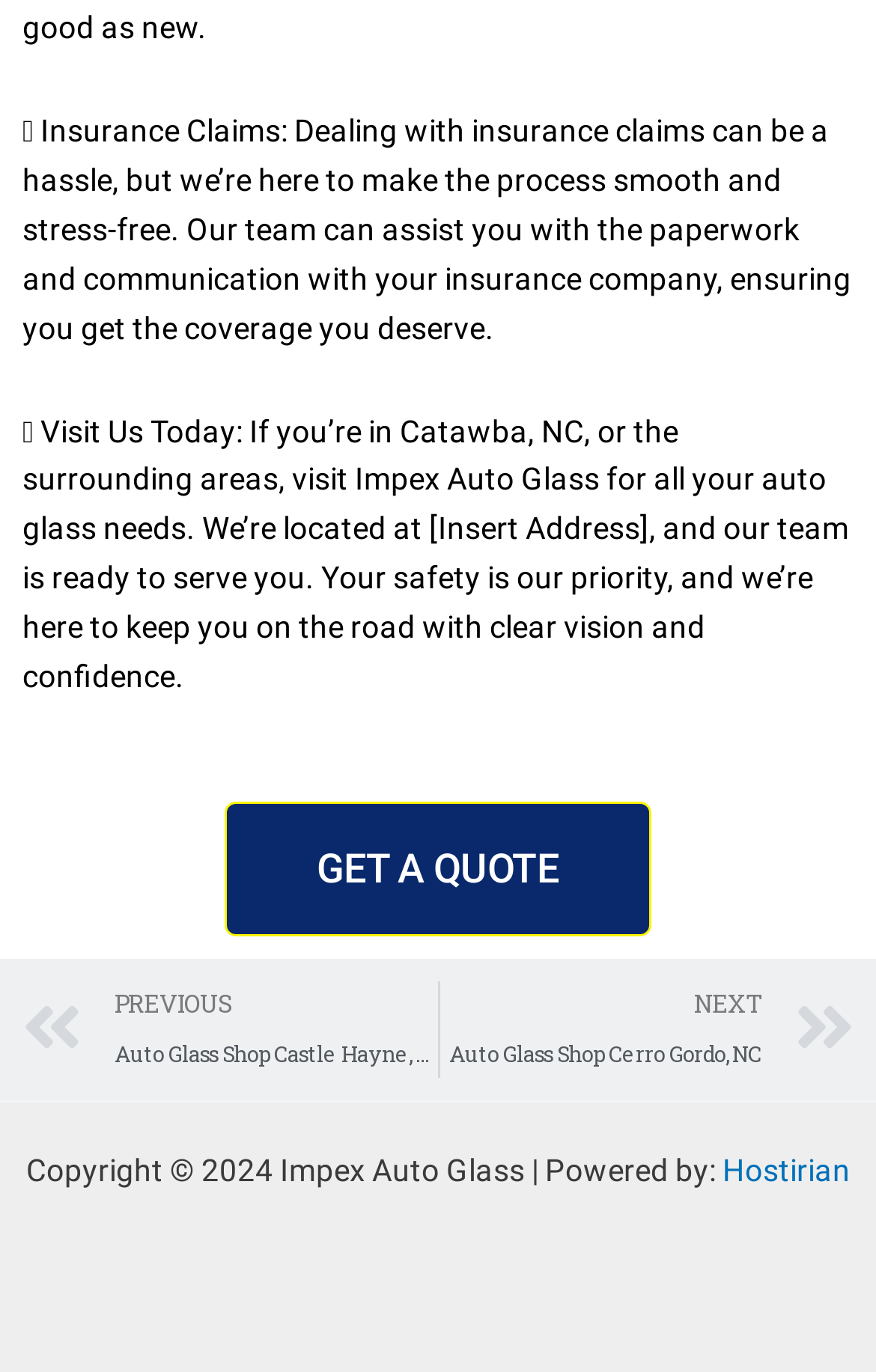Identify the bounding box of the UI element that matches this description: "Hostirian".

[0.824, 0.84, 0.971, 0.867]